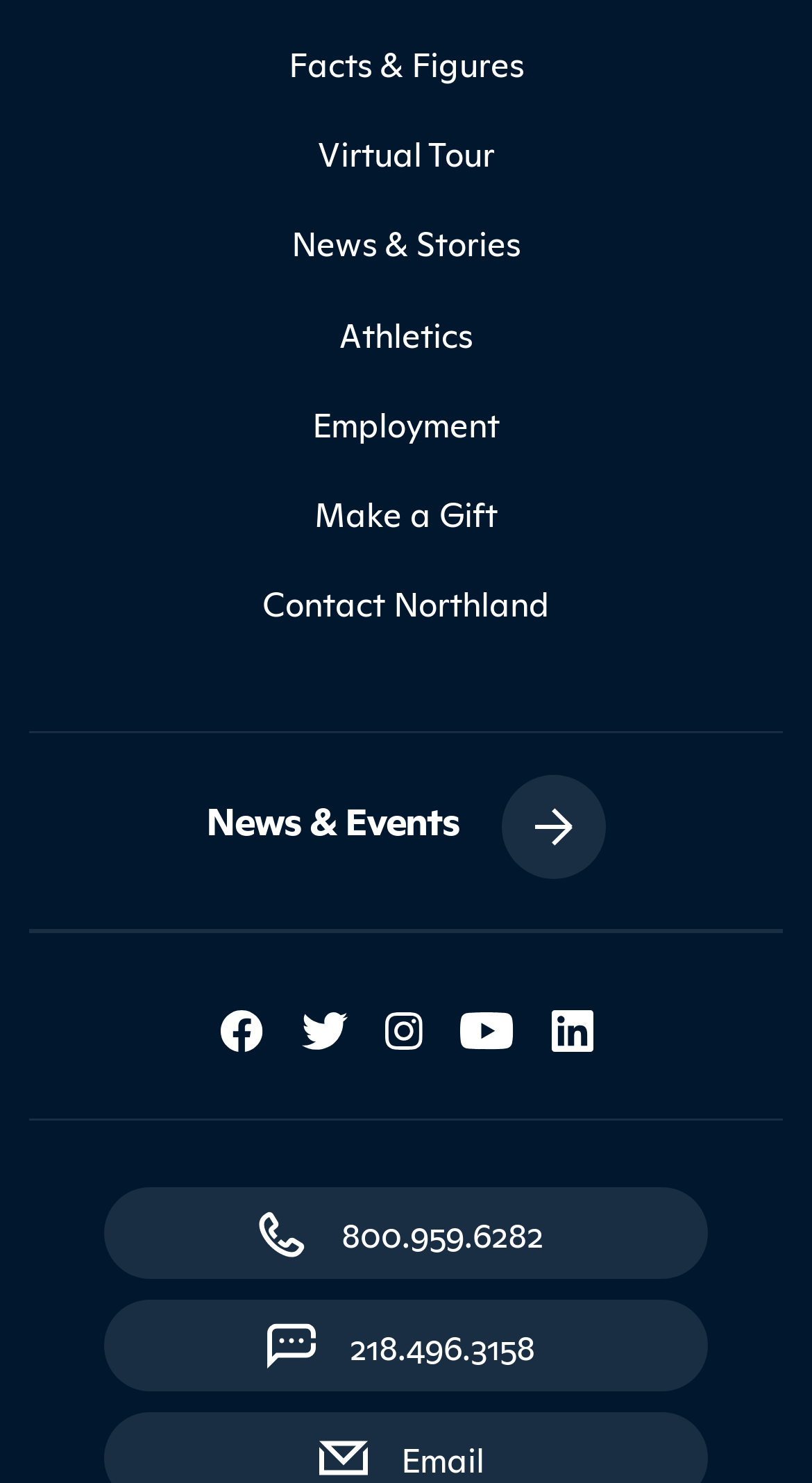Provide the bounding box coordinates of the section that needs to be clicked to accomplish the following instruction: "Click on Facts & Figures."

[0.036, 0.013, 0.964, 0.073]